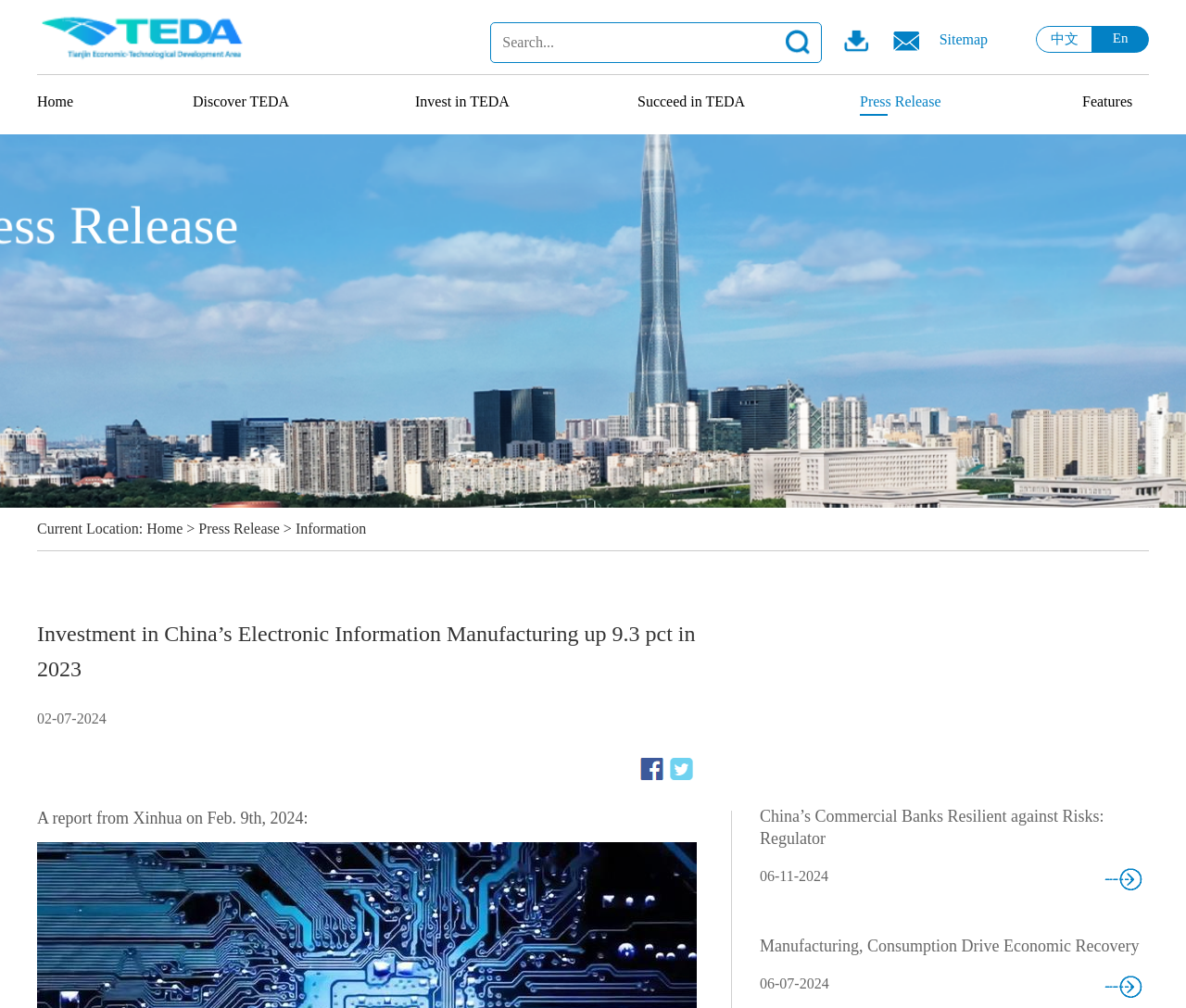Find the bounding box coordinates of the clickable element required to execute the following instruction: "Share to Facebook". Provide the coordinates as four float numbers between 0 and 1, i.e., [left, top, right, bottom].

[0.54, 0.751, 0.56, 0.774]